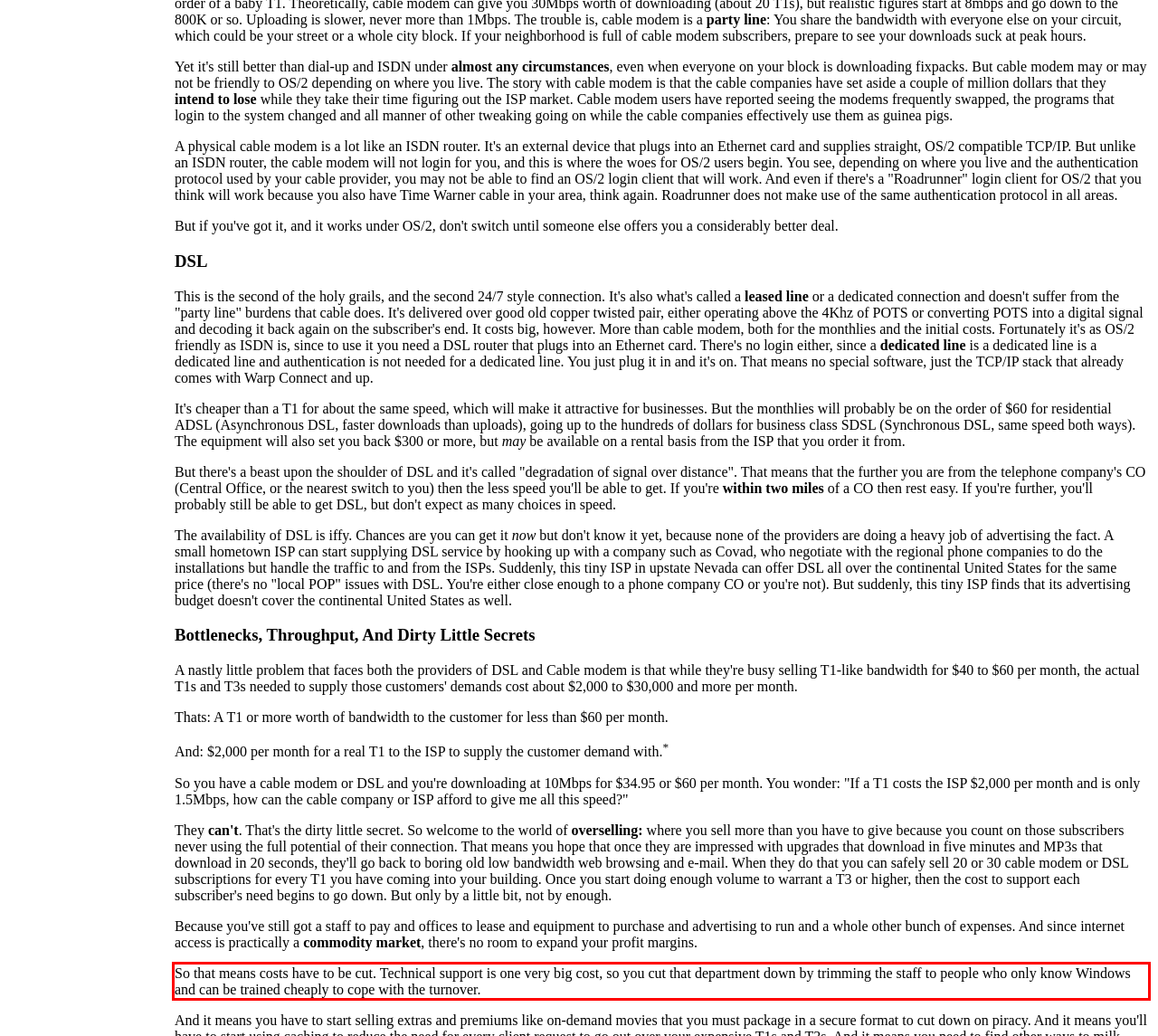Given a screenshot of a webpage containing a red rectangle bounding box, extract and provide the text content found within the red bounding box.

So that means costs have to be cut. Technical support is one very big cost, so you cut that department down by trimming the staff to people who only know Windows and can be trained cheaply to cope with the turnover.